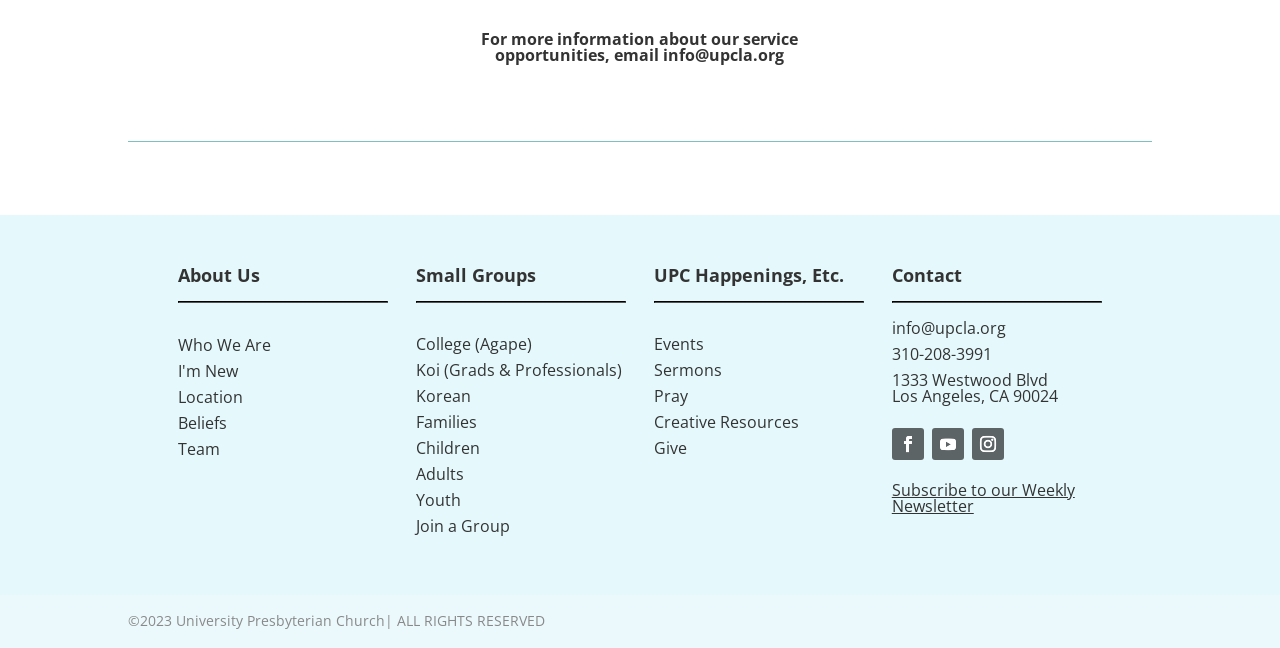Refer to the image and provide an in-depth answer to the question:
What is the purpose of the 'Join a Group' link?

Based on the context of the webpage, the 'Join a Group' link is likely intended to allow users to join one of the small groups listed under the 'Small Groups' section. This link is placed at the bottom of the section, suggesting that it is a call to action for users to get involved with a group.